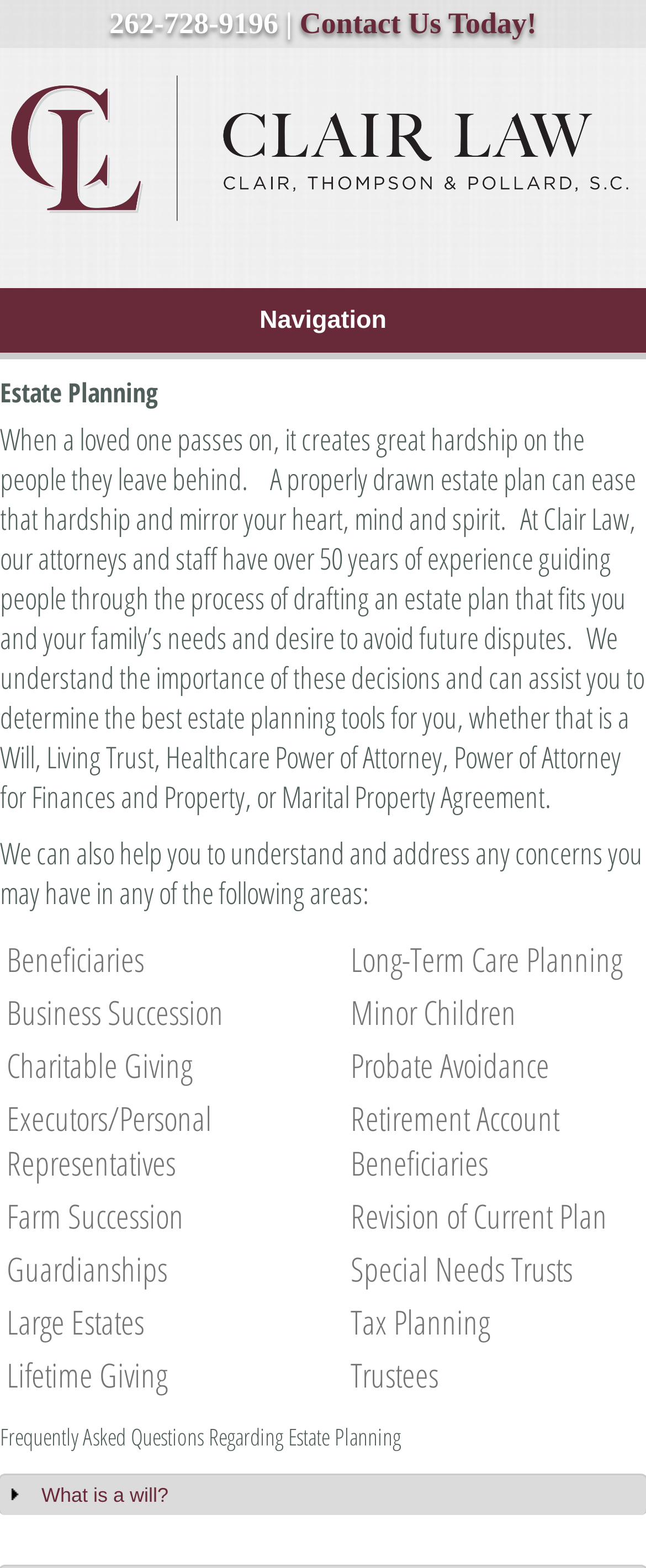Give a full account of the webpage's elements and their arrangement.

The webpage is about Wills, Trusts, and Estates, specifically focusing on estate planning services offered by Clair Law. At the top of the page, there is a phone number "262-728-9196" and a "Contact Us Today!" link. Below this, there is a navigation menu with a "Home" link and an image. 

The main content of the page is divided into two sections. The first section has a heading "Estate Planning" and provides a detailed description of the importance of estate planning, the services offered by Clair Law, and the types of estate planning tools that can be used, such as Wills, Living Trusts, and Power of Attorney. 

Below this, there is a list of areas where Clair Law can assist with estate planning, presented in a table format with two columns. The areas listed include Beneficiaries, Long-Term Care Planning, Business Succession, Minor Children, Charitable Giving, Probate Avoidance, Executors/Personal Representatives, Retirement Account Beneficiaries, Farm Succession, Revision of Current Plan, Guardianships, Special Needs Trusts, Large Estates, Tax Planning, Lifetime Giving, and Trustees.

Further down the page, there is a heading "Frequently Asked Questions Regarding Estate Planning" and a section with a "Show What is a will?" link.